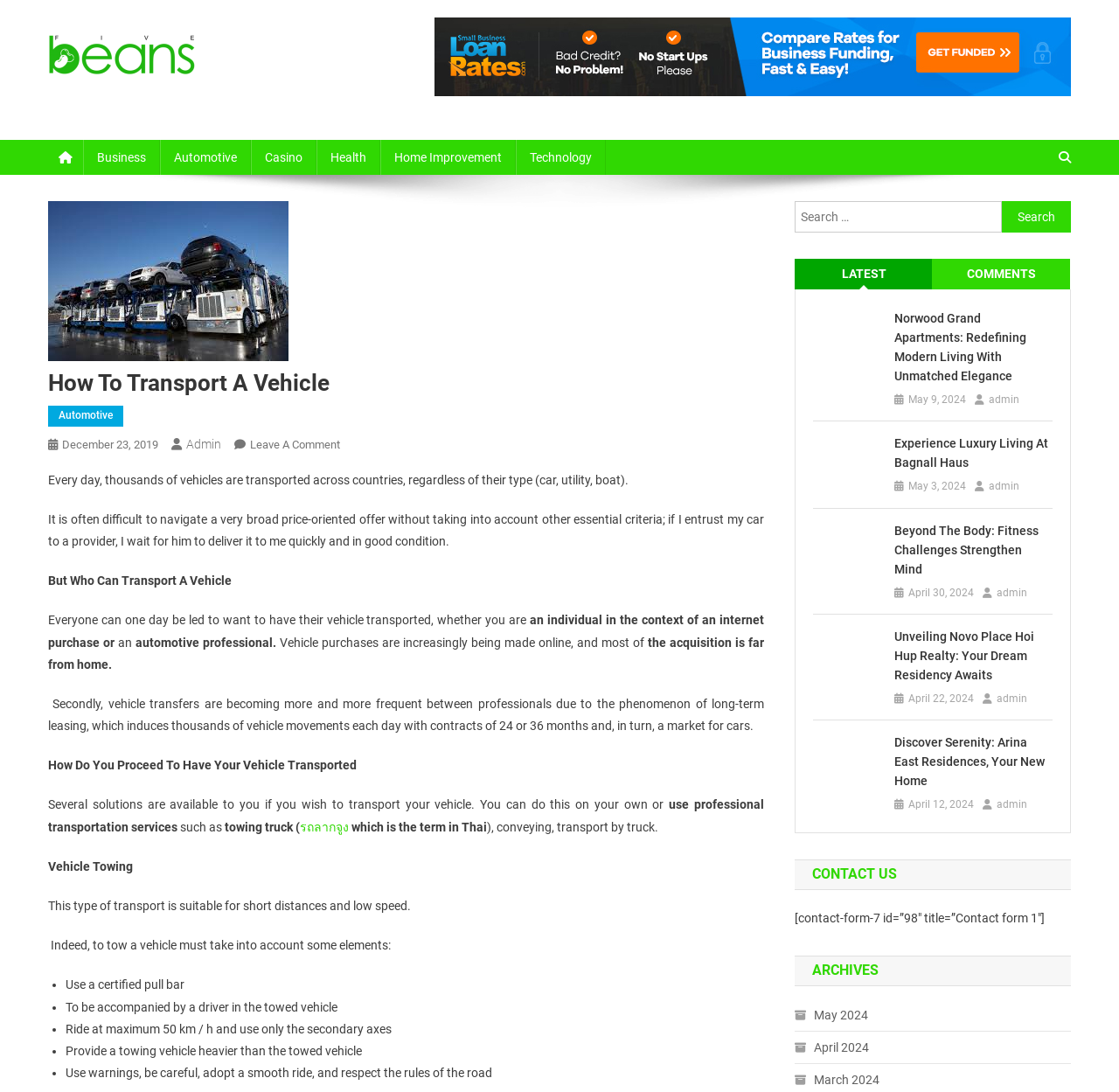Give a succinct answer to this question in a single word or phrase: 
What is the purpose of towing a vehicle?

For short distances and low speed